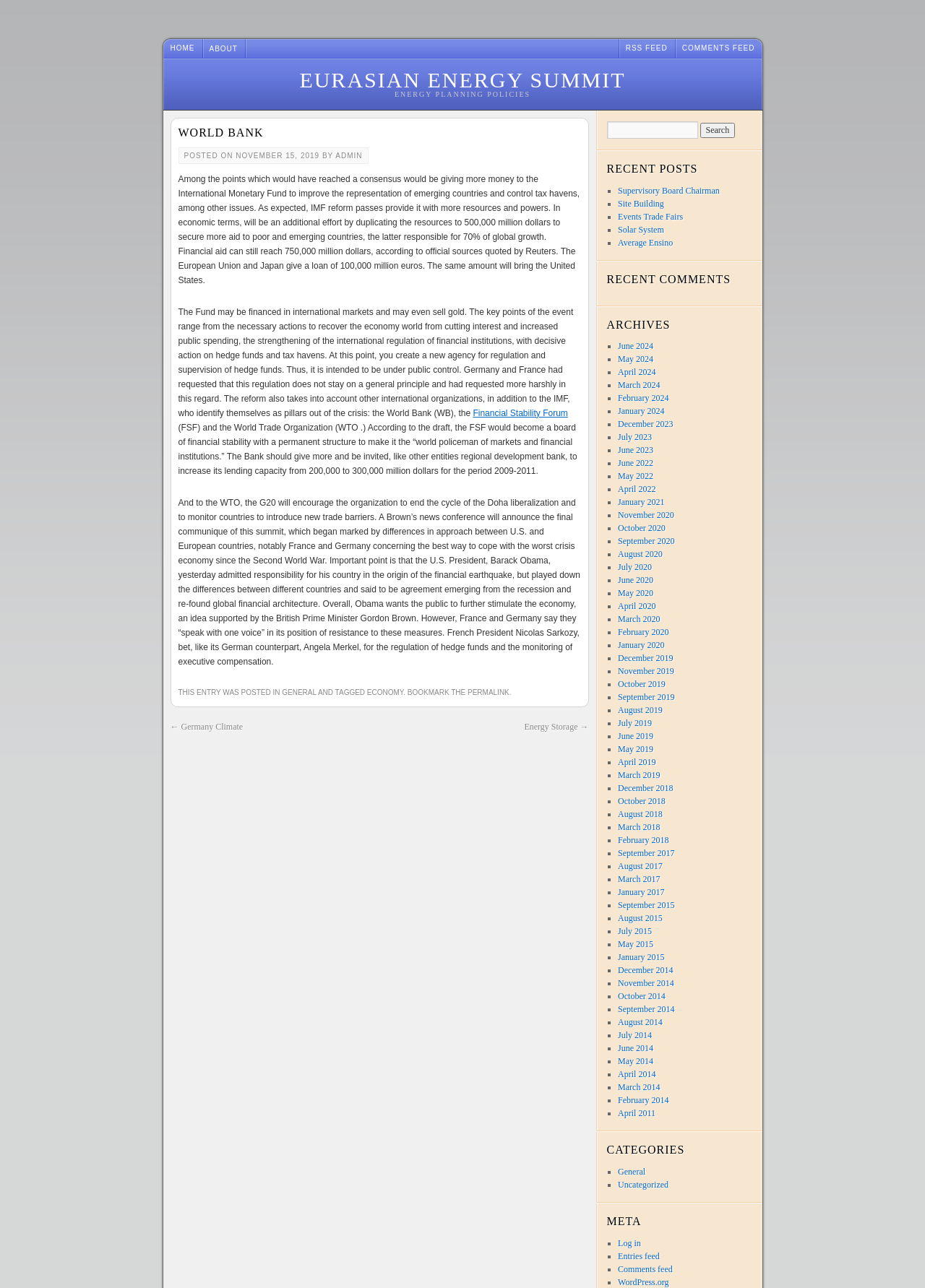Provide an in-depth caption for the webpage.

The webpage is about the World Bank and the EurAsian Energy Summit. At the top, there are several links, including "HOME", "ABOUT", "COMMENTS FEED", and "RSS FEED", which are aligned horizontally. Below these links, there is a prominent heading "WORLD BANK" and a link "EURASIAN ENERGY SUMMIT".

The main content of the webpage is a long article discussing the outcome of the EurAsian Energy Summit, including the agreement to provide more resources to the International Monetary Fund and the creation of a new agency to regulate hedge funds. The article also mentions the role of the World Bank and the World Trade Organization in the global economy.

On the right side of the webpage, there is a search bar with a button labeled "Search". Below the search bar, there are several sections, including "RECENT POSTS", "RECENT COMMENTS", and "ARCHIVES", which contain links to other articles and posts on the website. The "ARCHIVES" section lists links to articles from different months and years, ranging from June 2024 to June 2020.

At the bottom of the webpage, there are two links, "← Germany Climate" and "Energy Storage →", which are aligned horizontally.